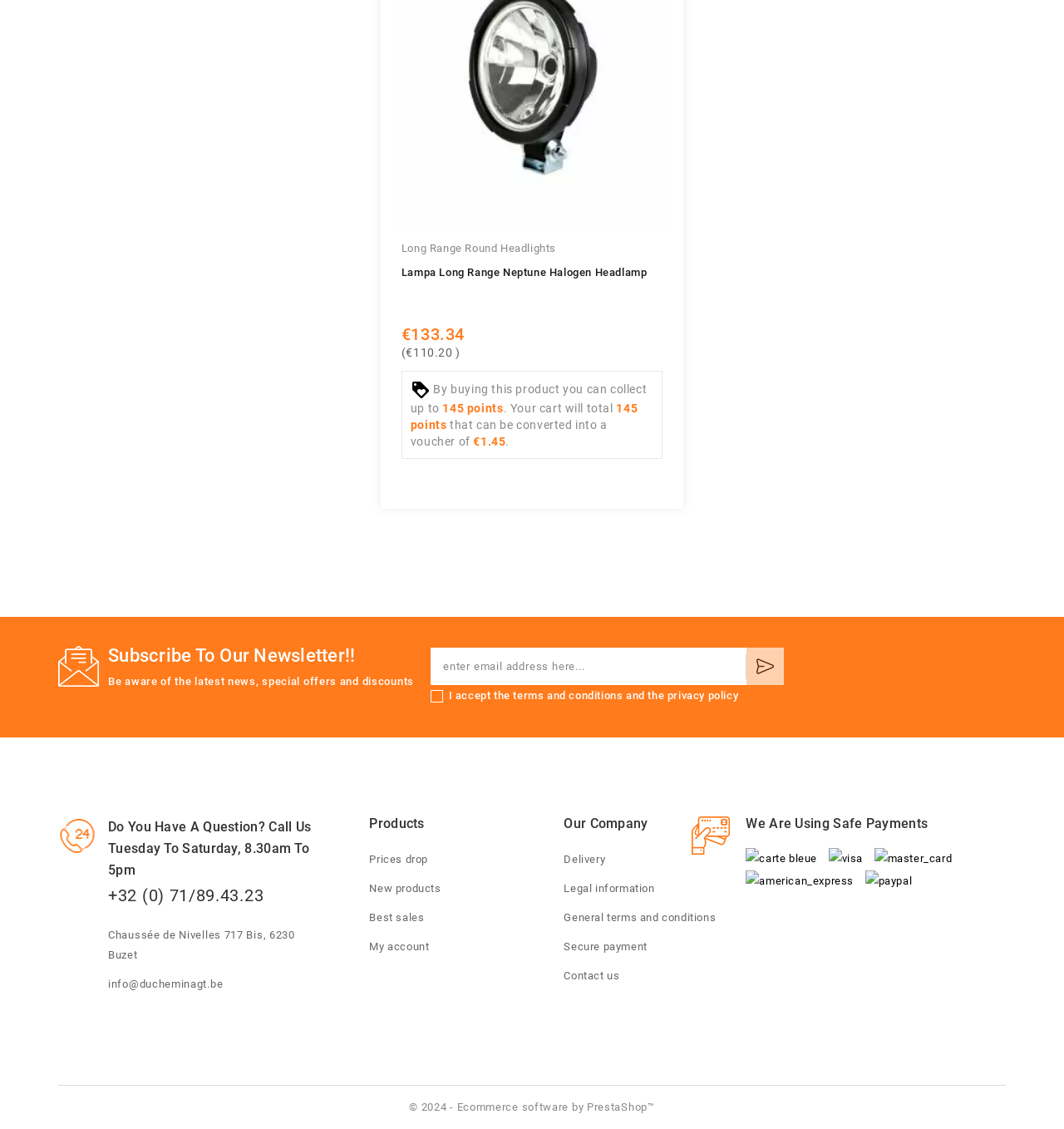Please determine the bounding box coordinates of the section I need to click to accomplish this instruction: "Check prices drop".

[0.347, 0.756, 0.402, 0.767]